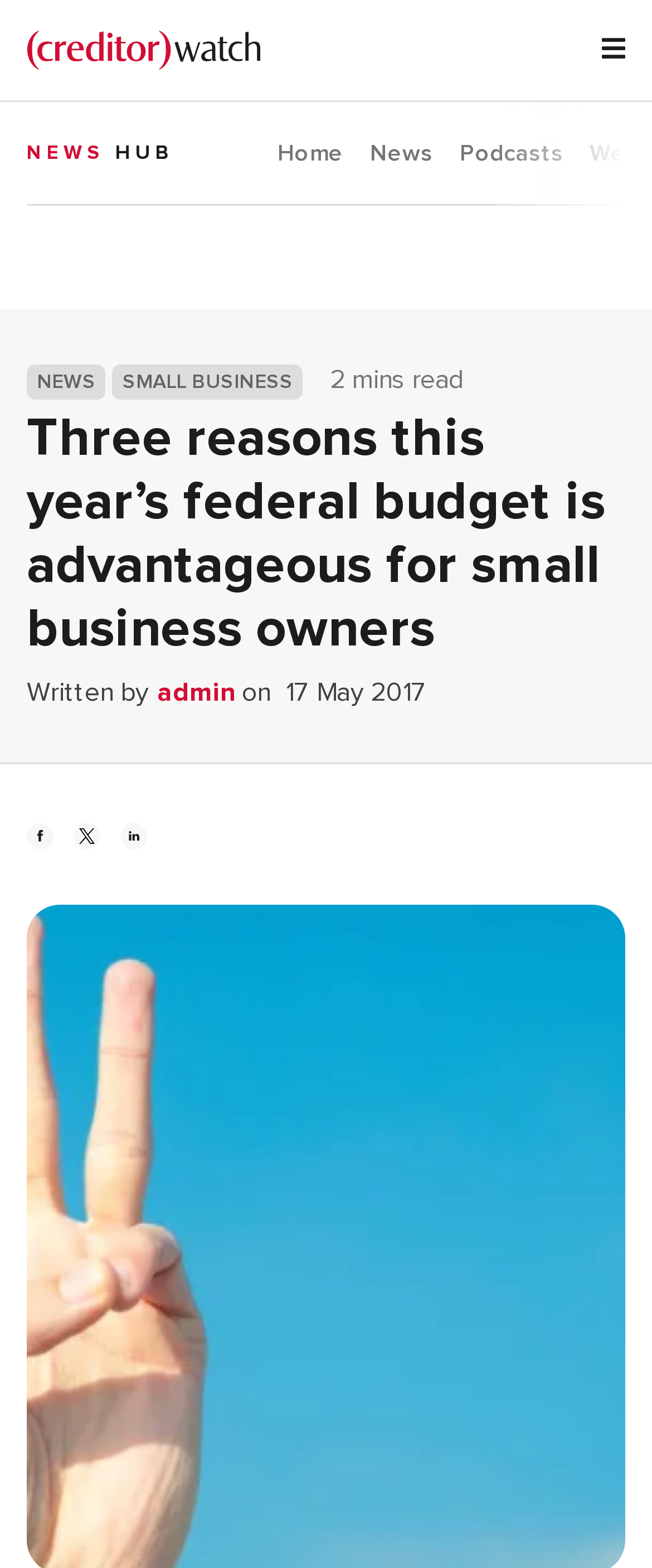Locate the UI element that matches the description Podcasts in the webpage screenshot. Return the bounding box coordinates in the format (top-left x, top-left y, bottom-right x, bottom-right y), with values ranging from 0 to 1.

[0.705, 0.091, 0.864, 0.106]